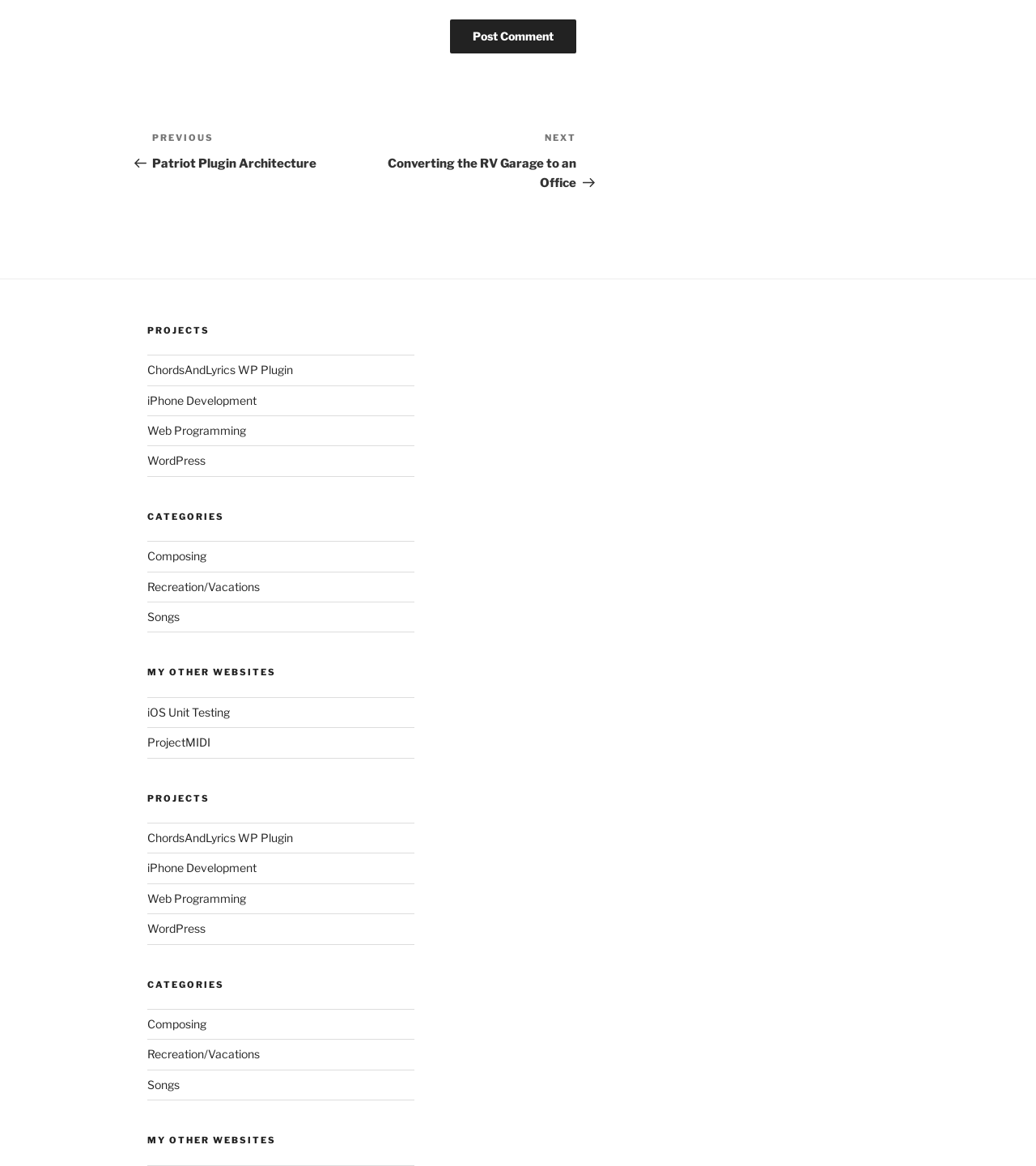Identify the bounding box coordinates of the clickable region to carry out the given instruction: "Check the recent post 'How much does it cost to buy 10k real Instagram followers?'".

None